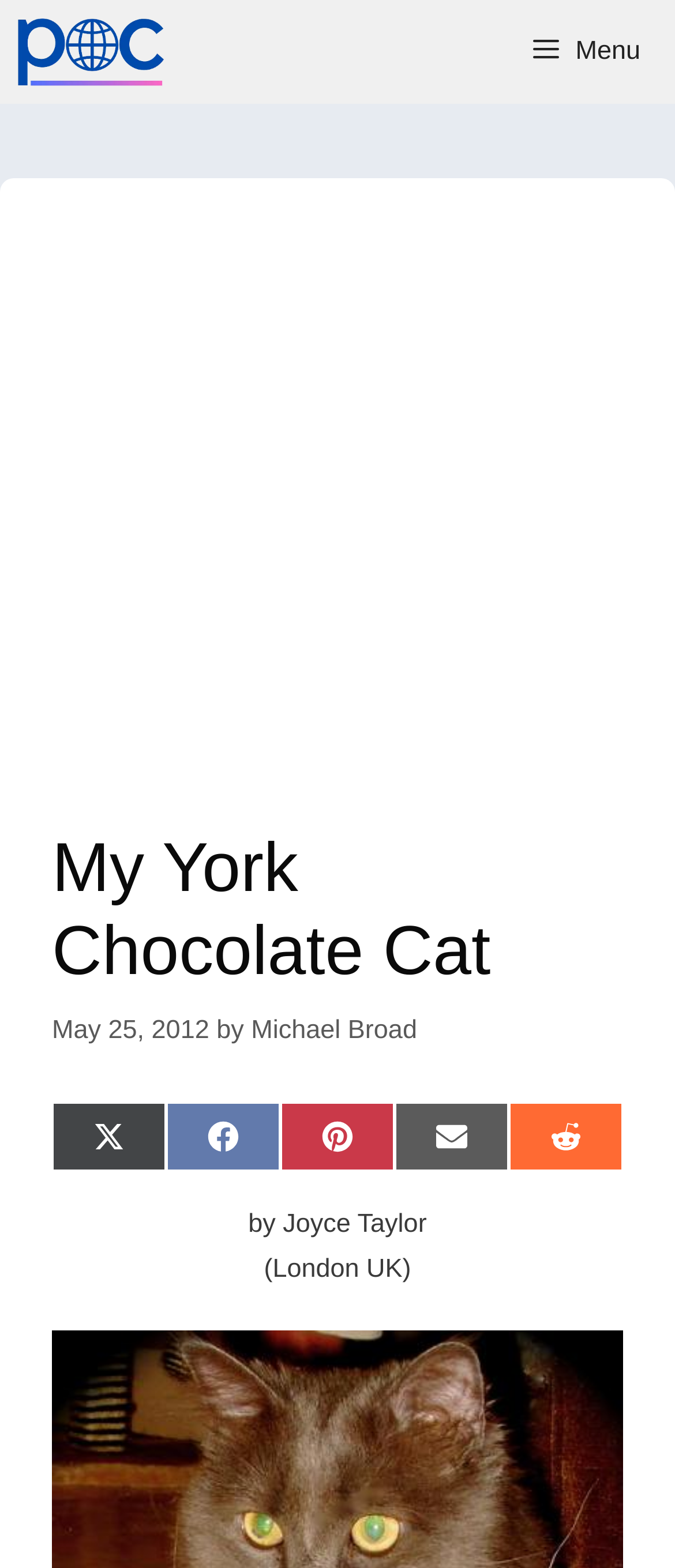Determine the bounding box coordinates for the region that must be clicked to execute the following instruction: "Share on Twitter".

[0.077, 0.703, 0.246, 0.747]